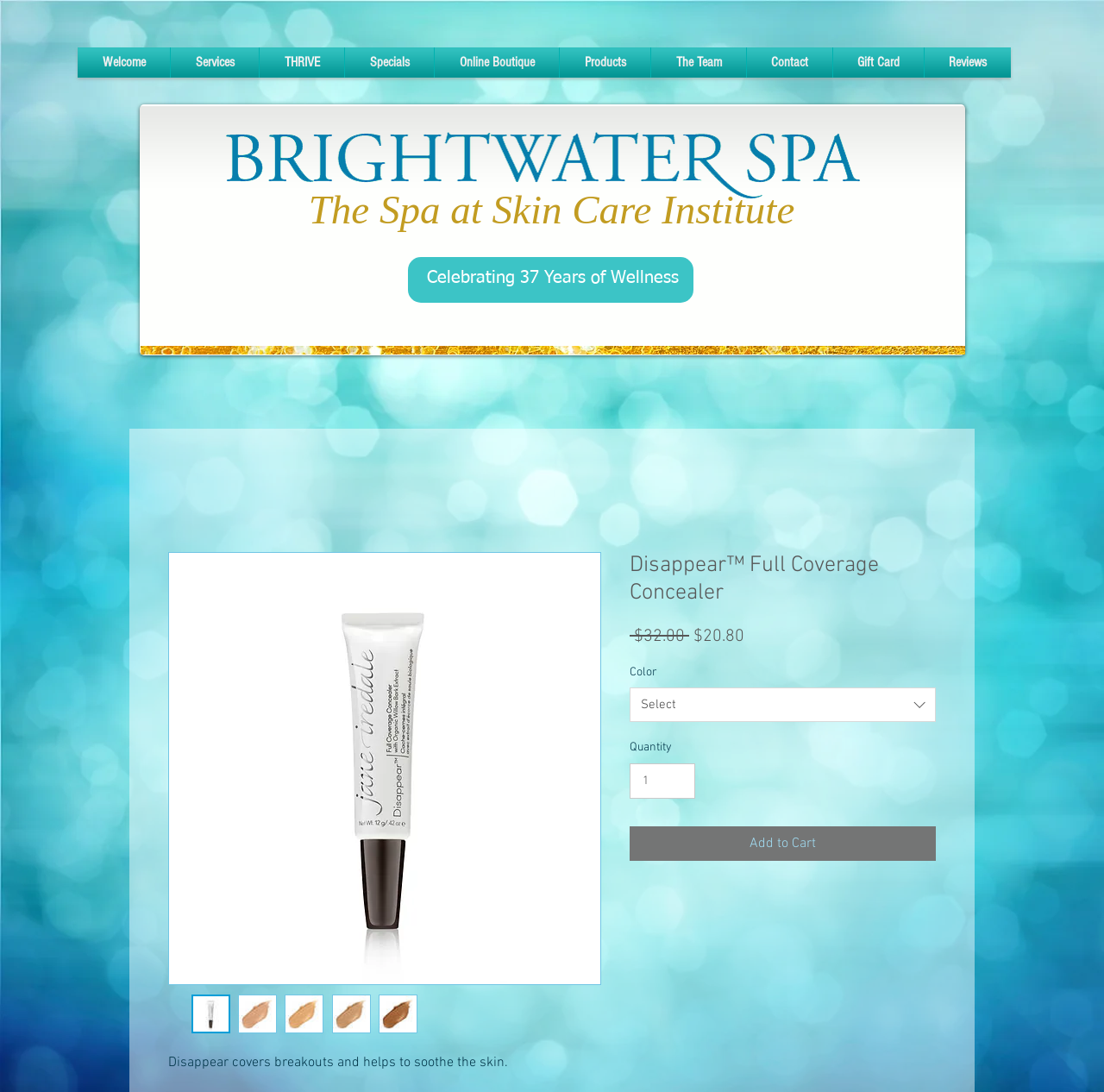Identify the bounding box for the UI element described as: "Reviews". Ensure the coordinates are four float numbers between 0 and 1, formatted as [left, top, right, bottom].

[0.838, 0.043, 0.916, 0.071]